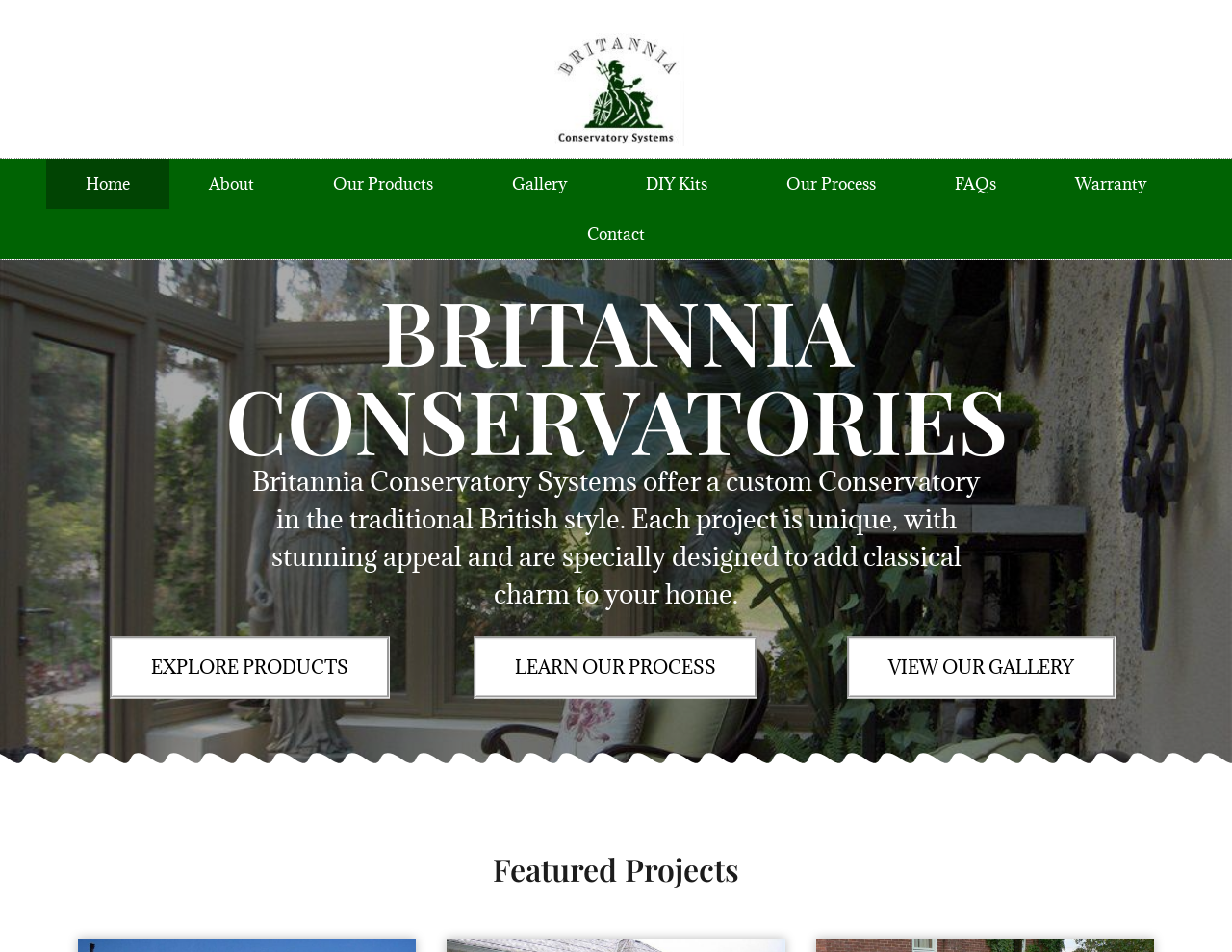What is the purpose of the 'EXPLORE PRODUCTS' button?
Based on the screenshot, provide your answer in one word or phrase.

To explore products